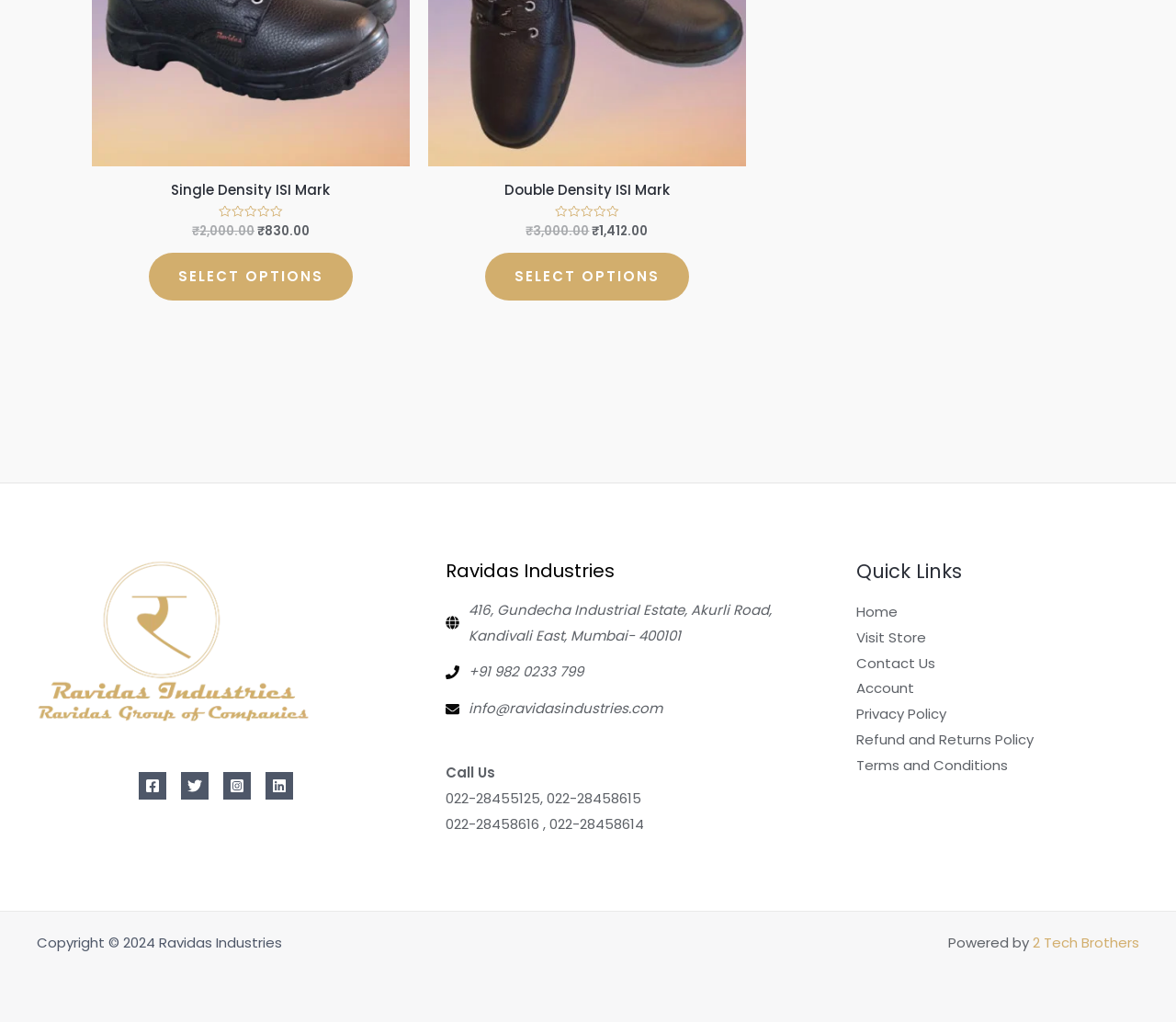What is the rating of Single Density ISI Mark?
Refer to the image and provide a one-word or short phrase answer.

0 out of 5